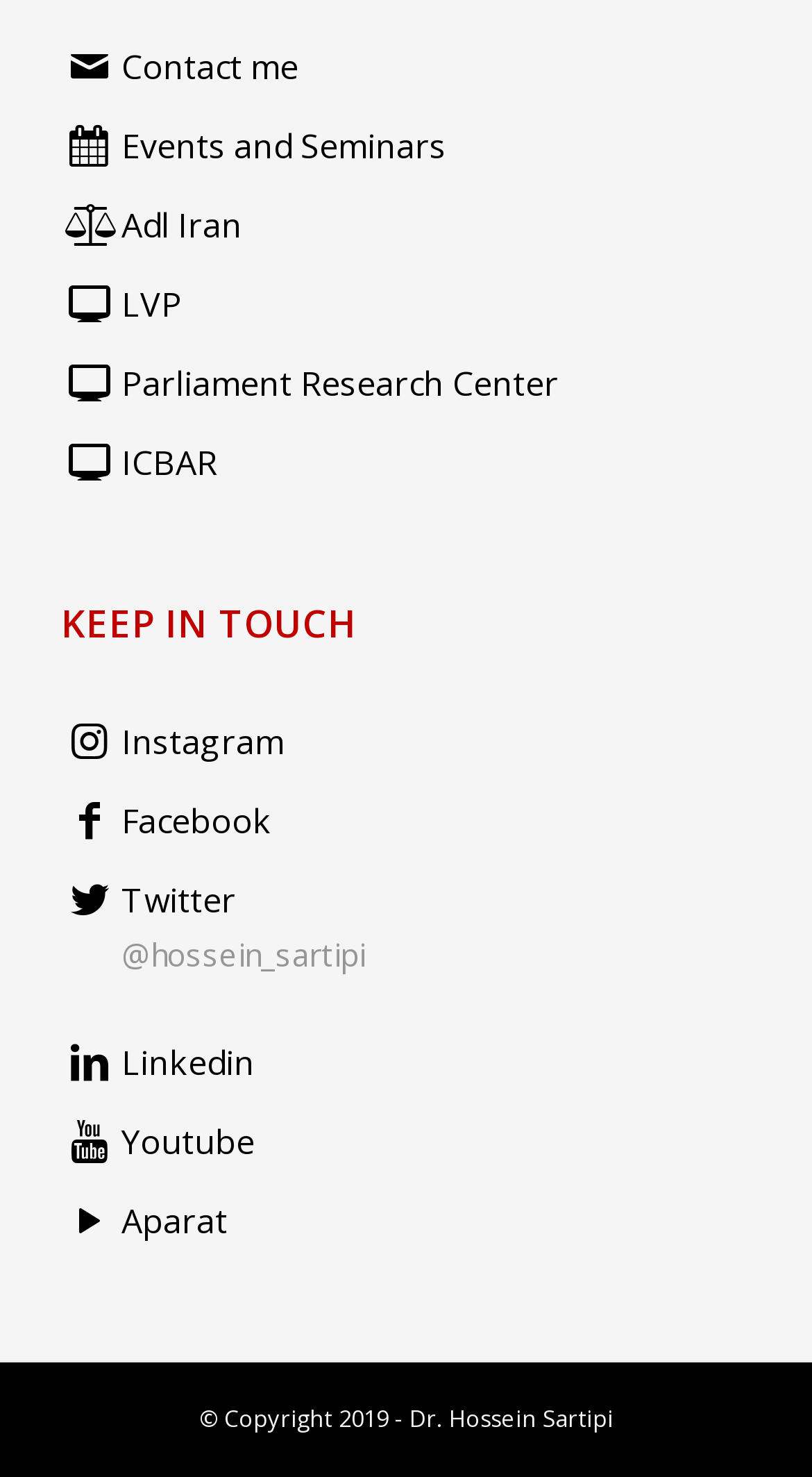Find the bounding box coordinates of the clickable region needed to perform the following instruction: "Open Instagram". The coordinates should be provided as four float numbers between 0 and 1, i.e., [left, top, right, bottom].

[0.08, 0.486, 0.14, 0.519]